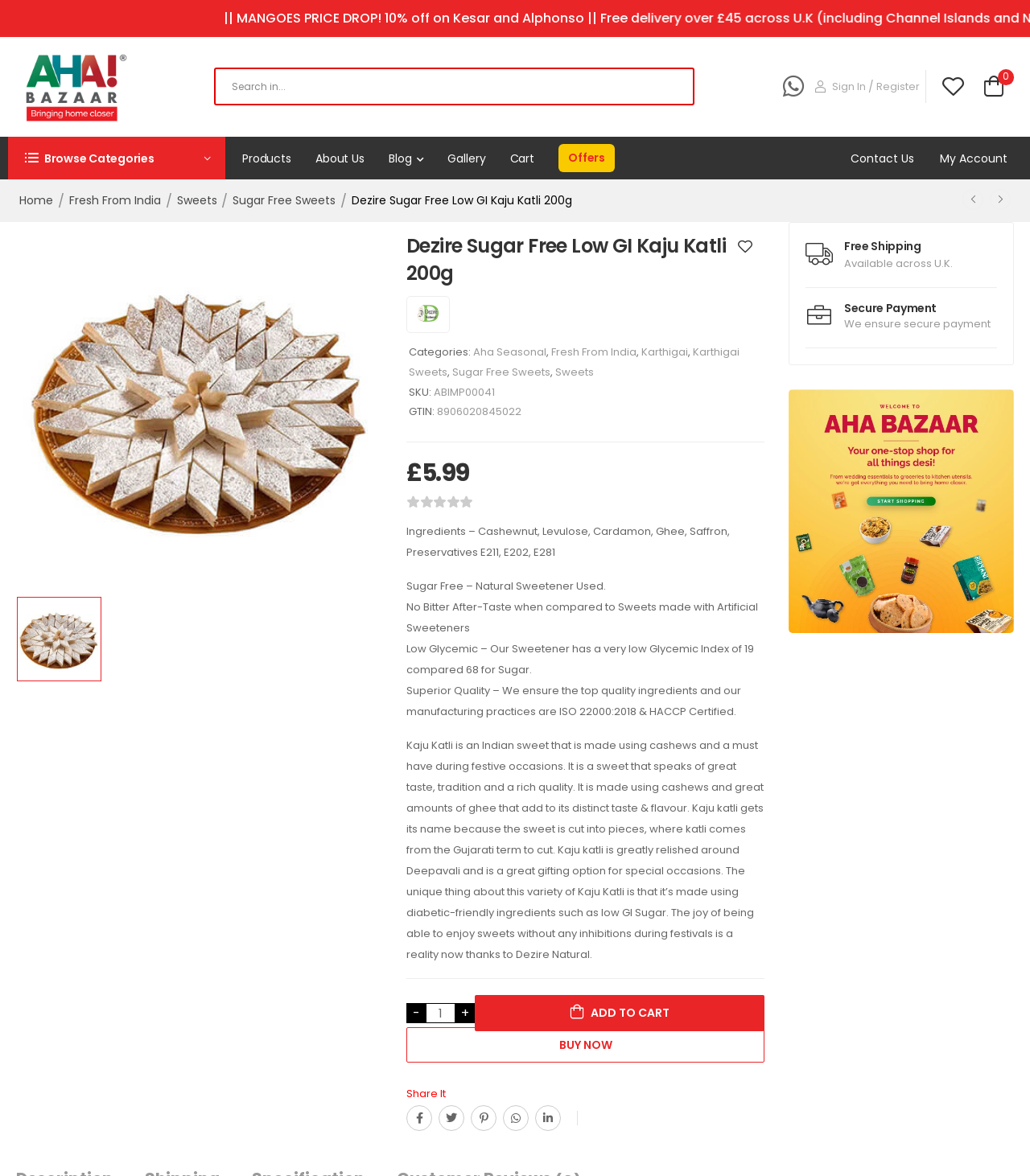What is the rating of the product?
Look at the image and answer the question using a single word or phrase.

0 out of 5